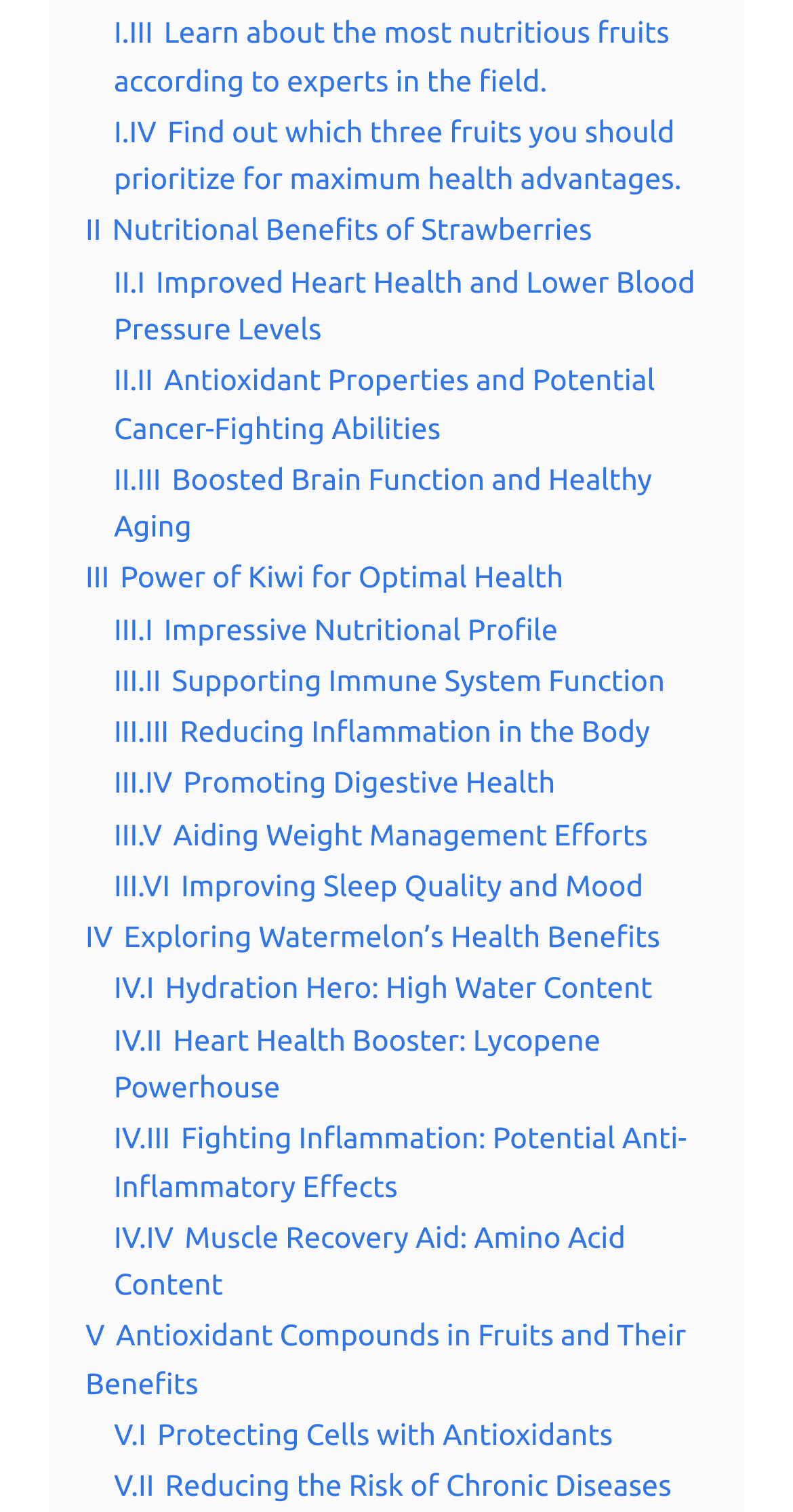Please provide a comprehensive answer to the question below using the information from the image: What is the main topic of the last section on this webpage?

The last section on this webpage is titled 'V Antioxidant Compounds in Fruits and Their Benefits', which suggests that the main topic of this section is antioxidant compounds in fruits and their benefits.